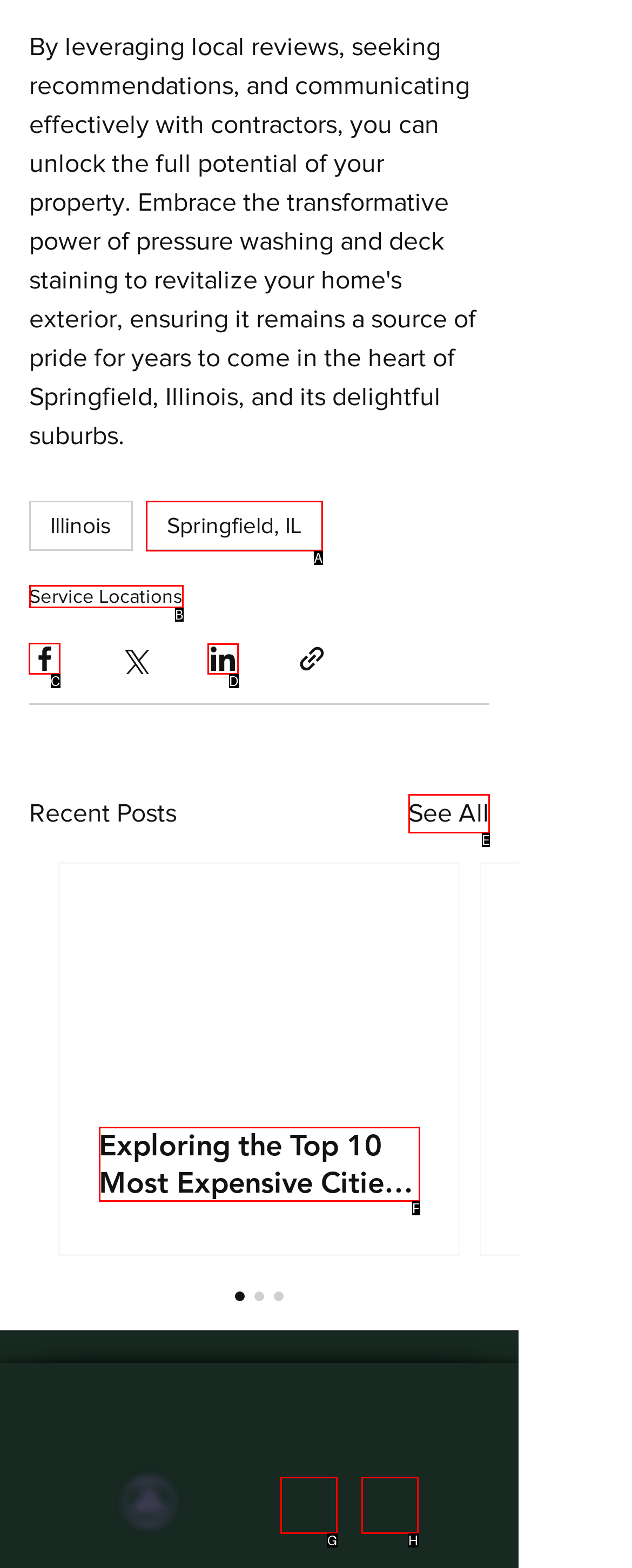From the given options, indicate the letter that corresponds to the action needed to complete this task: Share via Facebook. Respond with only the letter.

C